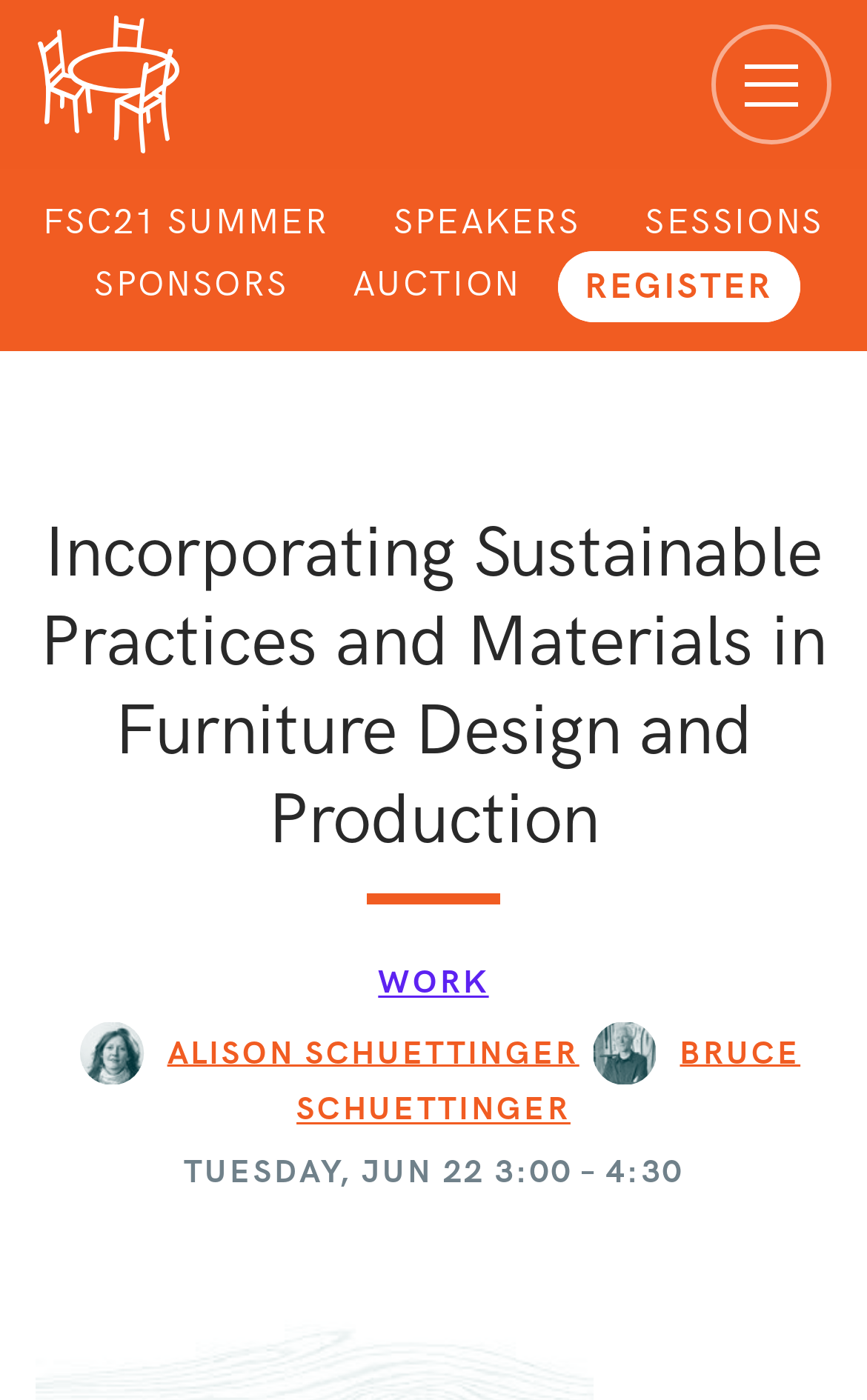How many images are there on the page?
Based on the image, answer the question with a single word or brief phrase.

4